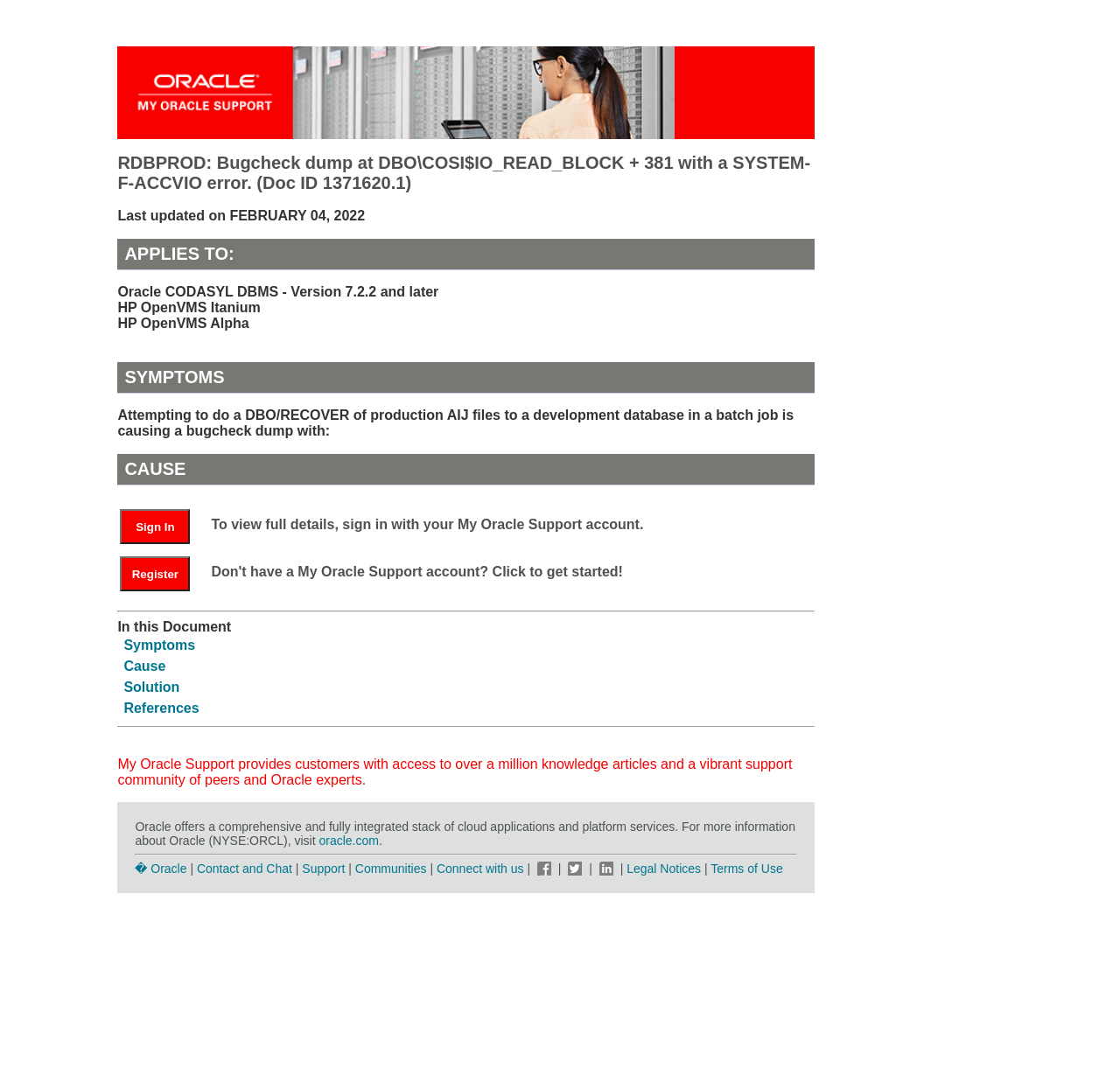Can you find the bounding box coordinates of the area I should click to execute the following instruction: "Register"?

[0.107, 0.511, 0.17, 0.543]